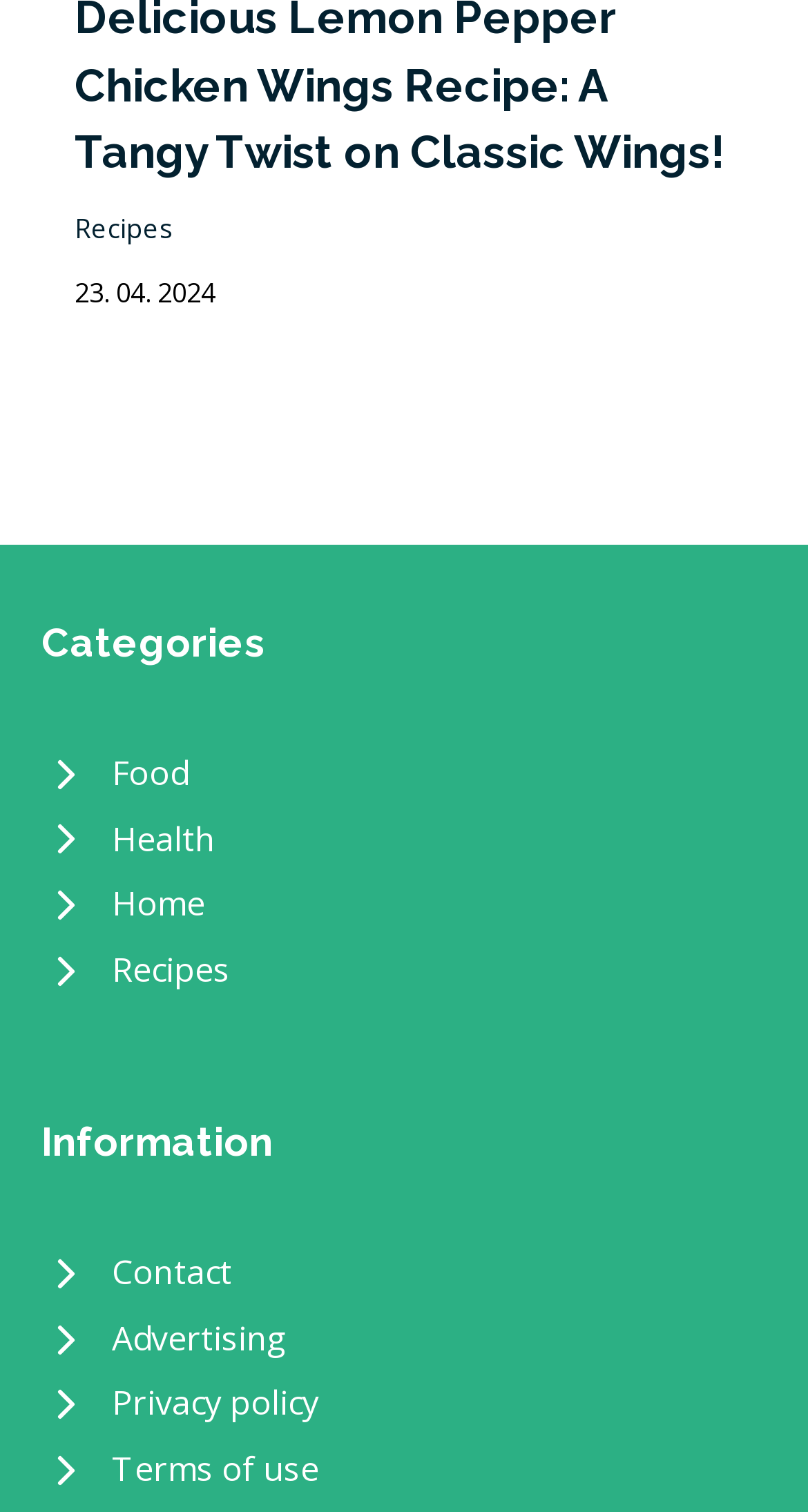Predict the bounding box coordinates of the area that should be clicked to accomplish the following instruction: "Go to Home page". The bounding box coordinates should consist of four float numbers between 0 and 1, i.e., [left, top, right, bottom].

[0.051, 0.577, 0.949, 0.62]